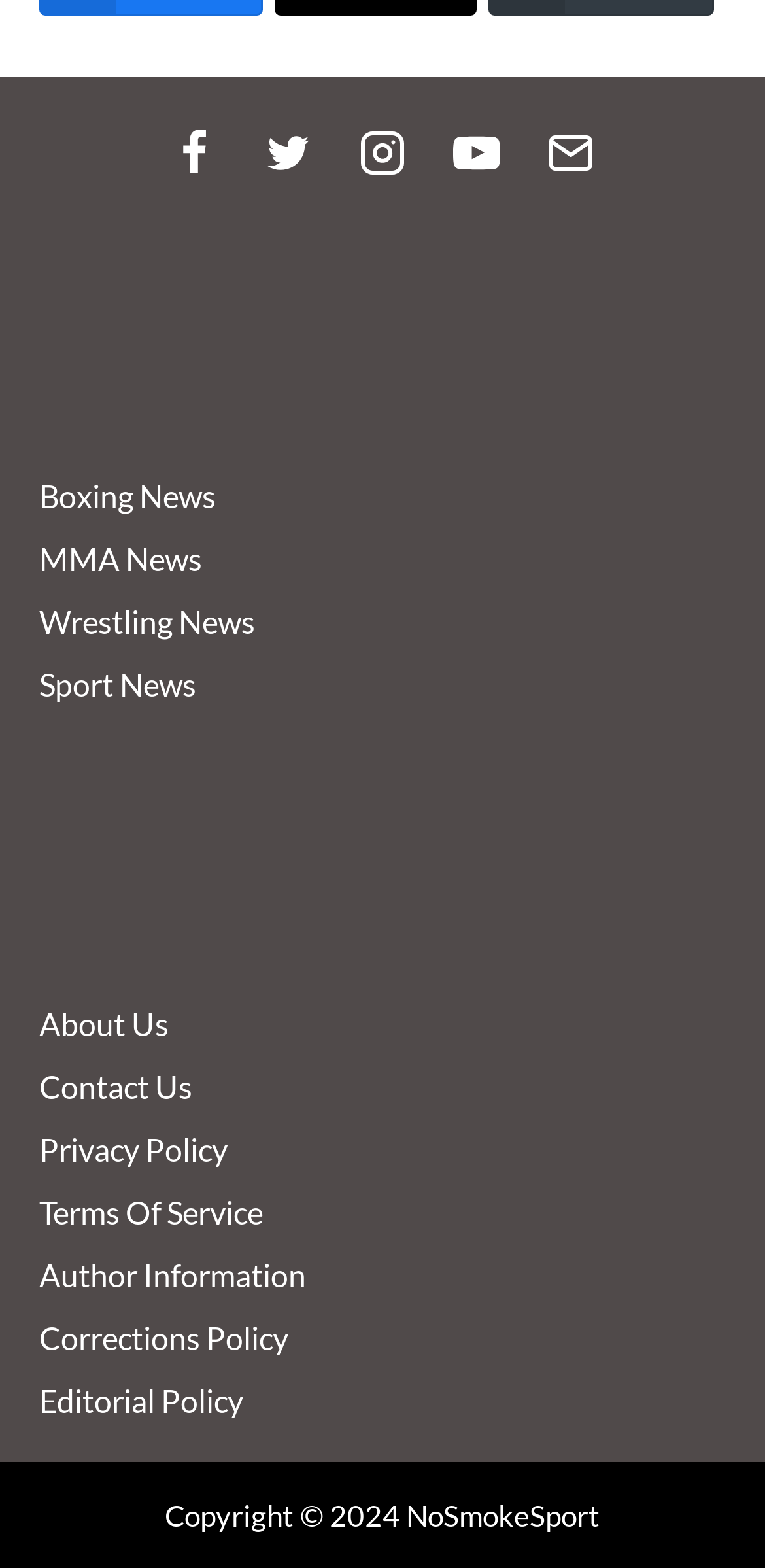Find the bounding box coordinates for the UI element whose description is: "Privacy Policy". The coordinates should be four float numbers between 0 and 1, in the format [left, top, right, bottom].

[0.051, 0.713, 0.949, 0.754]